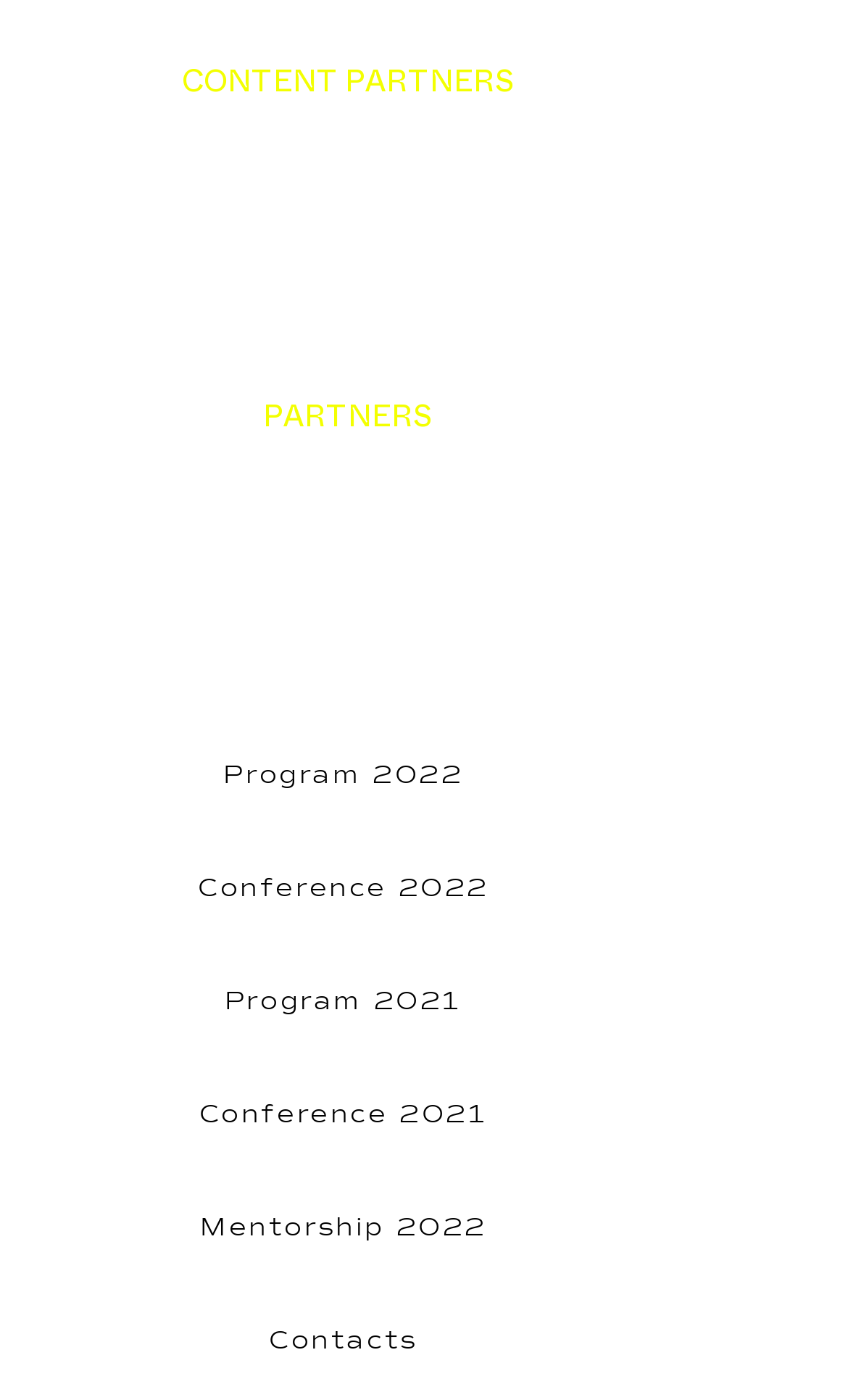What is the topmost text on the webpage?
Look at the screenshot and respond with a single word or phrase.

CONTENT PARTNERS